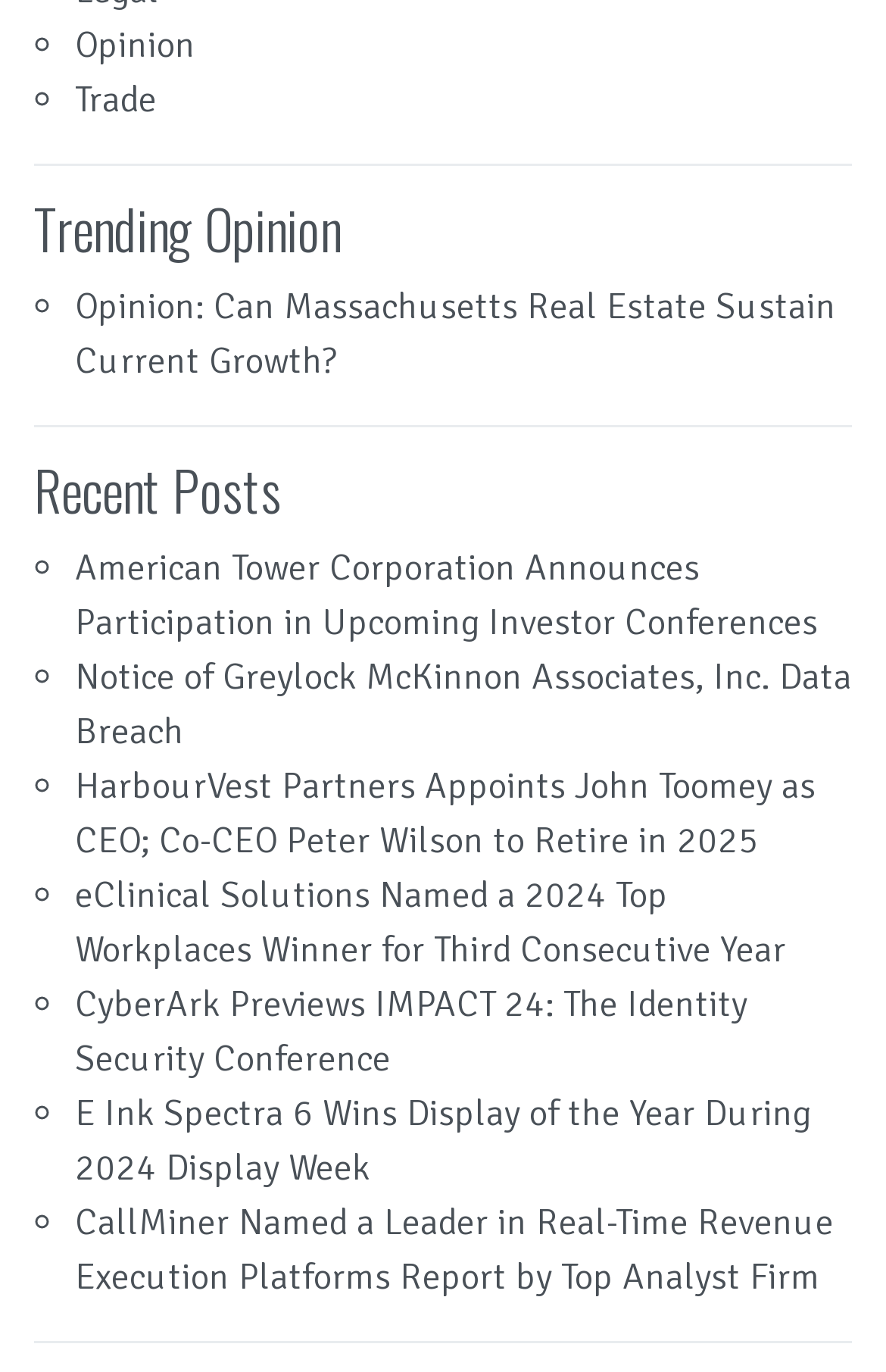Show the bounding box coordinates of the element that should be clicked to complete the task: "Learn about eClinical Solutions' Top Workplaces Award".

[0.085, 0.635, 0.887, 0.708]